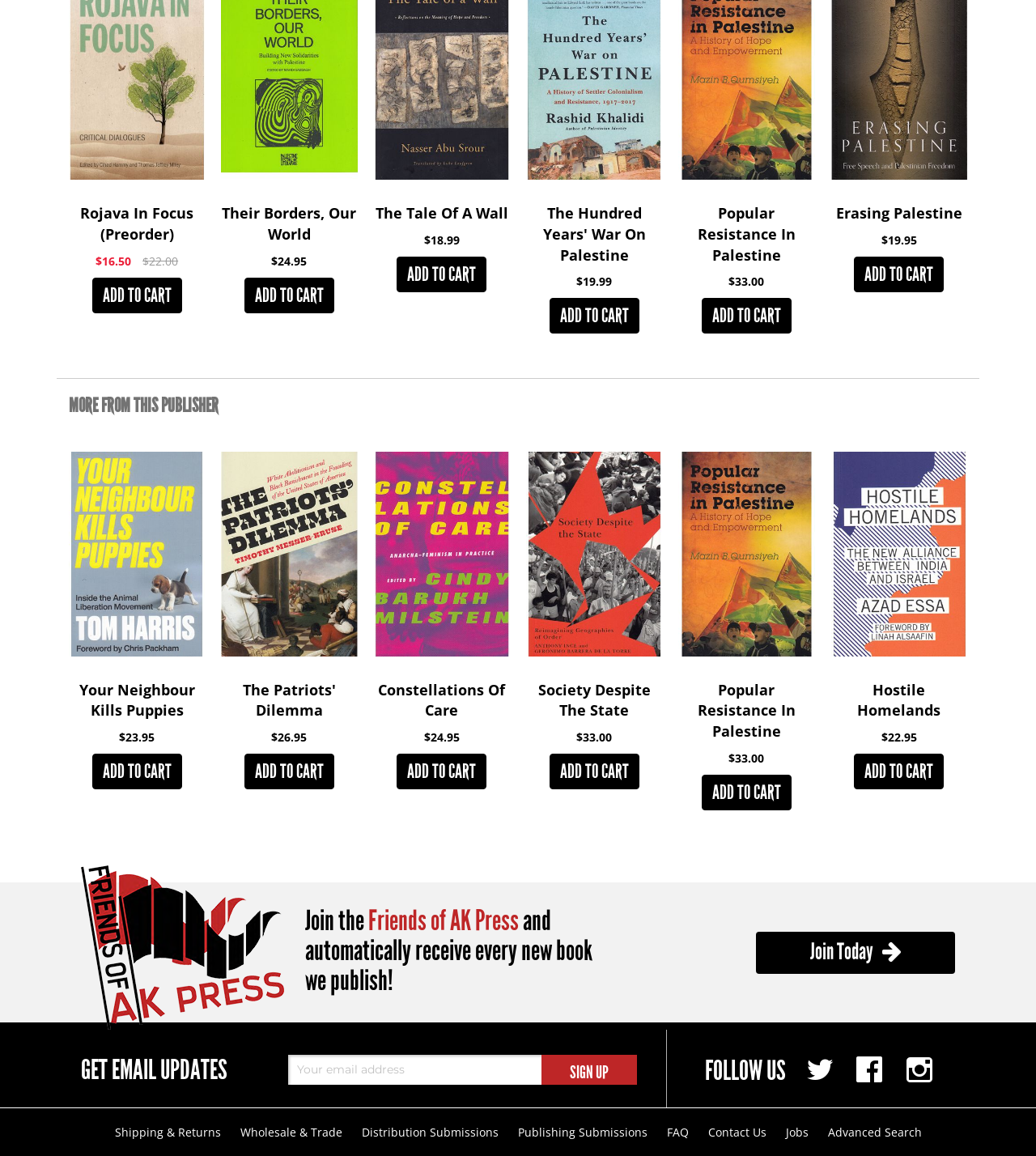Identify the bounding box coordinates of the part that should be clicked to carry out this instruction: "Add Rojava in Focus to cart".

[0.089, 0.24, 0.176, 0.271]